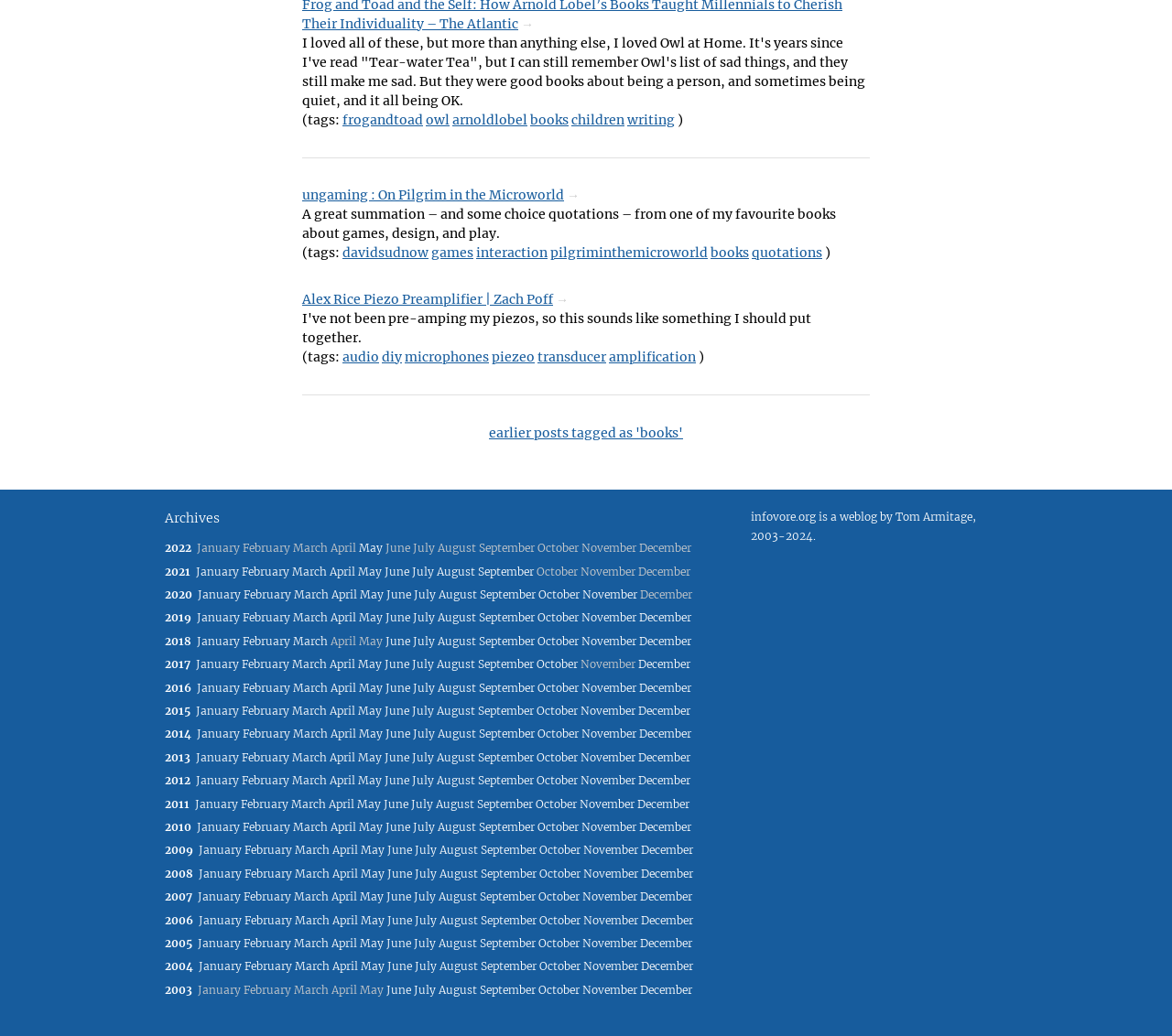Analyze the image and provide a detailed answer to the question: What is the name of the author who wrote about Pilgrim in the Microworld?

The author who wrote about Pilgrim in the Microworld is David Sudnow, as indicated by the link 'davidsudnow' which is related to the book Pilgrim in the Microworld.